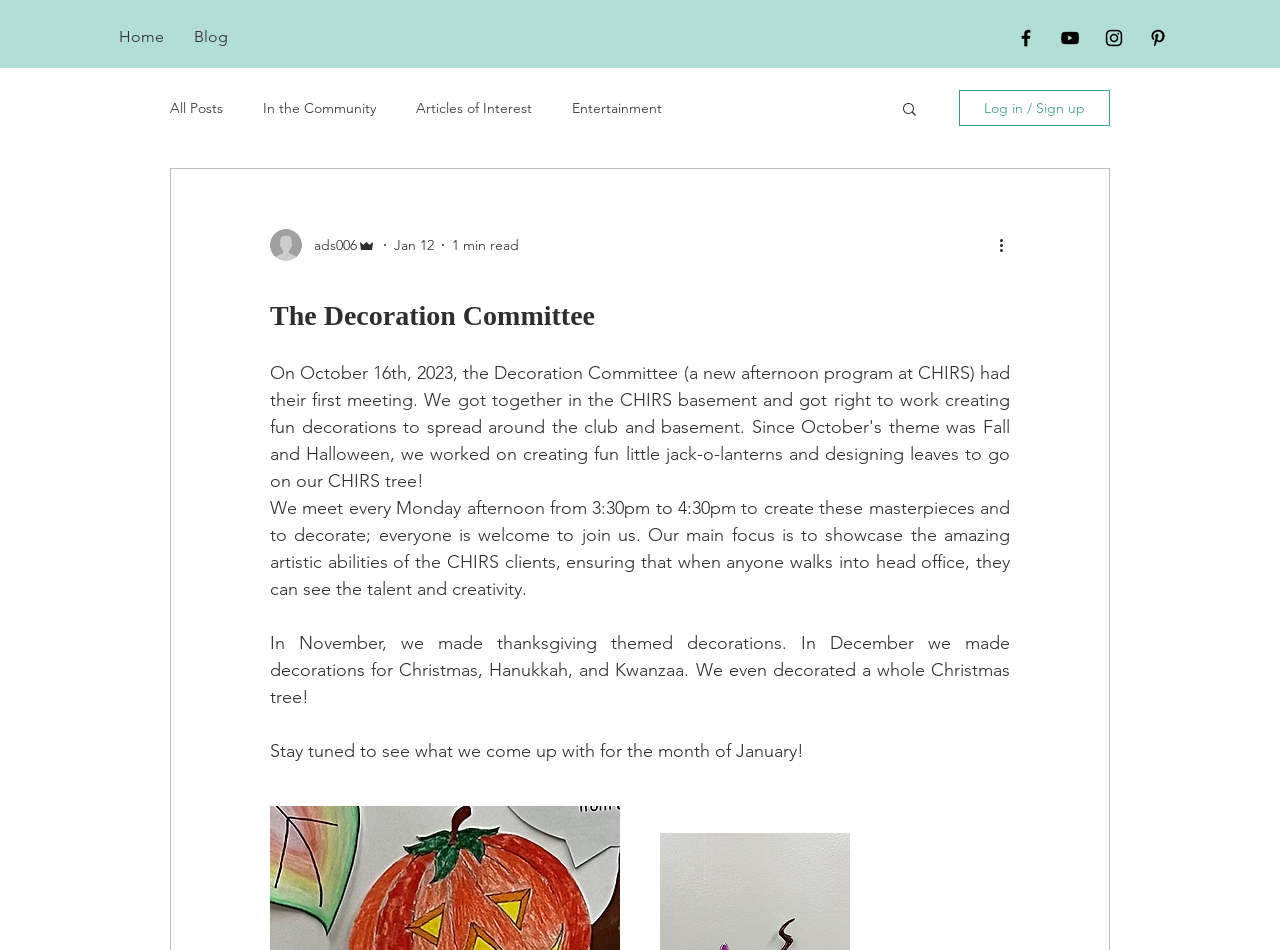Answer in one word or a short phrase: 
What time does the program meet?

3:30pm to 4:30pm